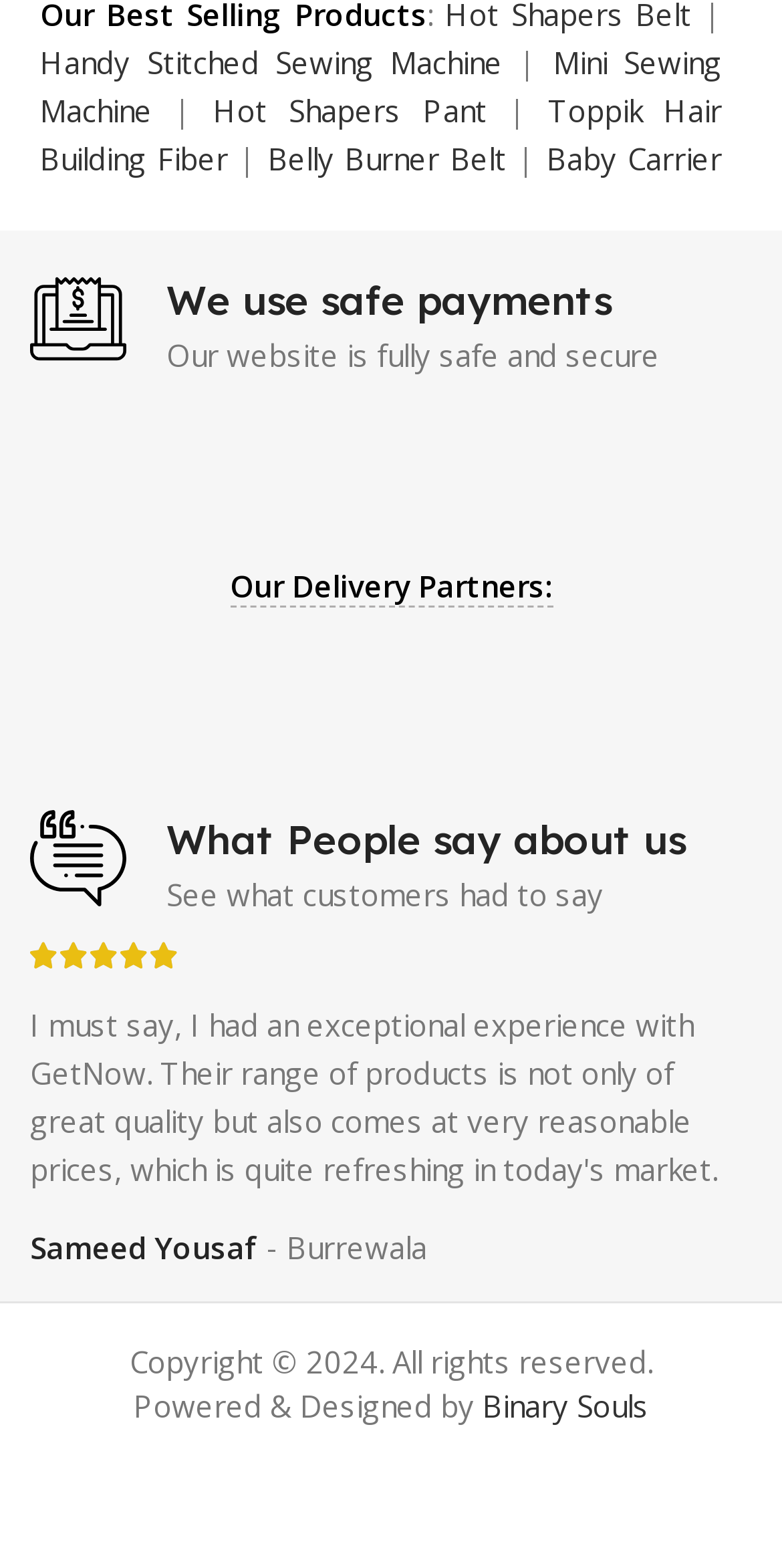What is the name of the delivery partner mentioned?
Look at the image and provide a short answer using one word or a phrase.

None